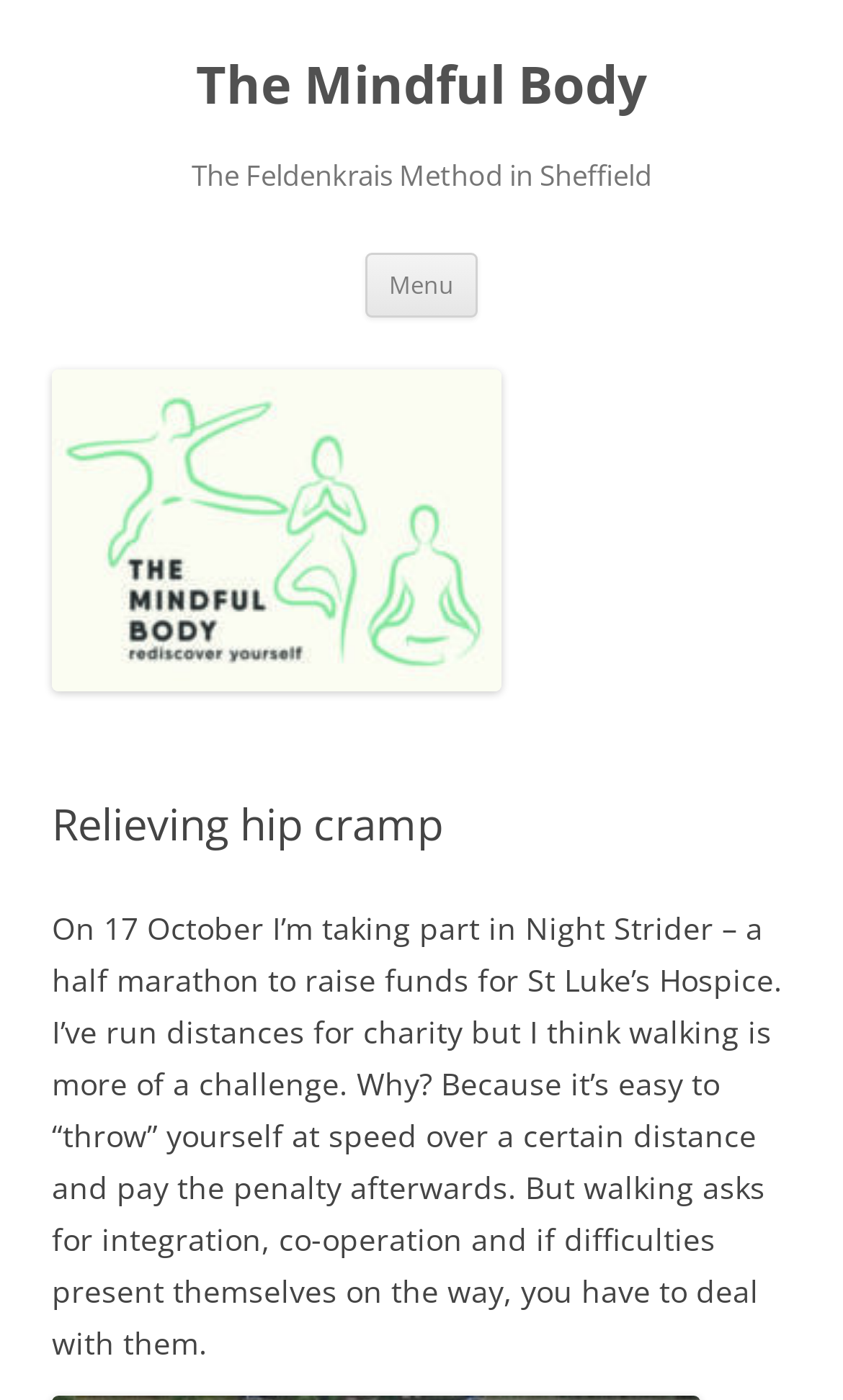What is the author doing on 17 October?
Please provide a single word or phrase as your answer based on the image.

Taking part in Night Strider